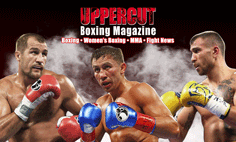Describe every aspect of the image in detail.

The image showcases an advertisement for "Uppercut Boxing Magazine," prominently featuring the magazine's title at the top in bold, eye-catching red letters. Surrounding the title are tags highlighting key themes of the publication: "Boxing," "Women's Boxing," "MMA," and "Fight News," which point to its diverse coverage of the combat sports world. 

In the center of the ad, three professional boxers are depicted, each engaged in a fighting stance, donned in colorful boxing gloves—yellow, blue, and red—adding a dynamic and energetic feel to the visual. The fighters likely represent a mix of styles and weight divisions, suggesting the magazine's broad appeal to boxing enthusiasts. The background features a smoky effect that enhances the atmosphere of intensity and competition typical of boxing matches. This image serves not only as a promotional tool for the magazine but also encapsulates the vibrant spirit of boxing culture.